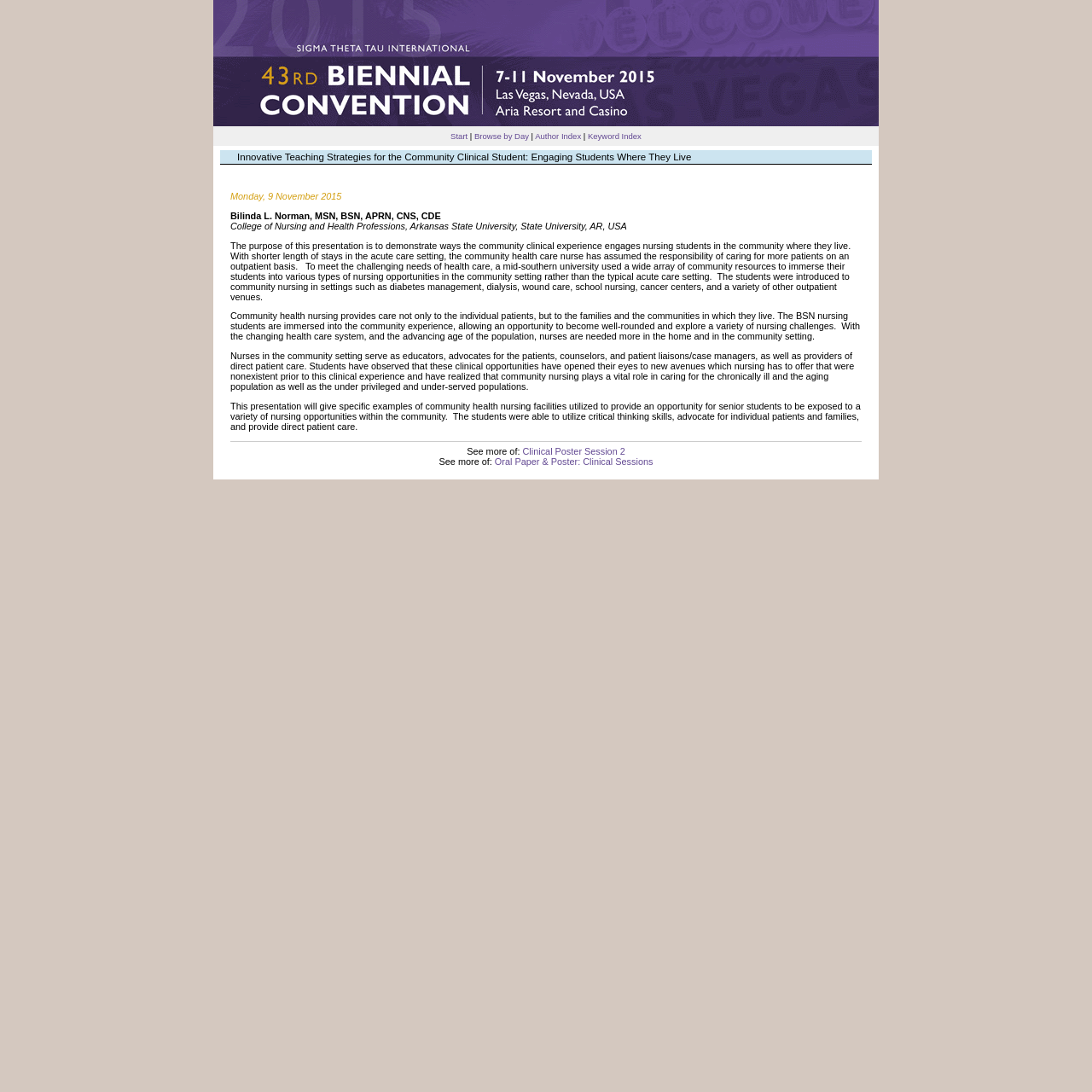Provide a one-word or short-phrase response to the question:
What is the title of the session?

Clinical Poster Session 2